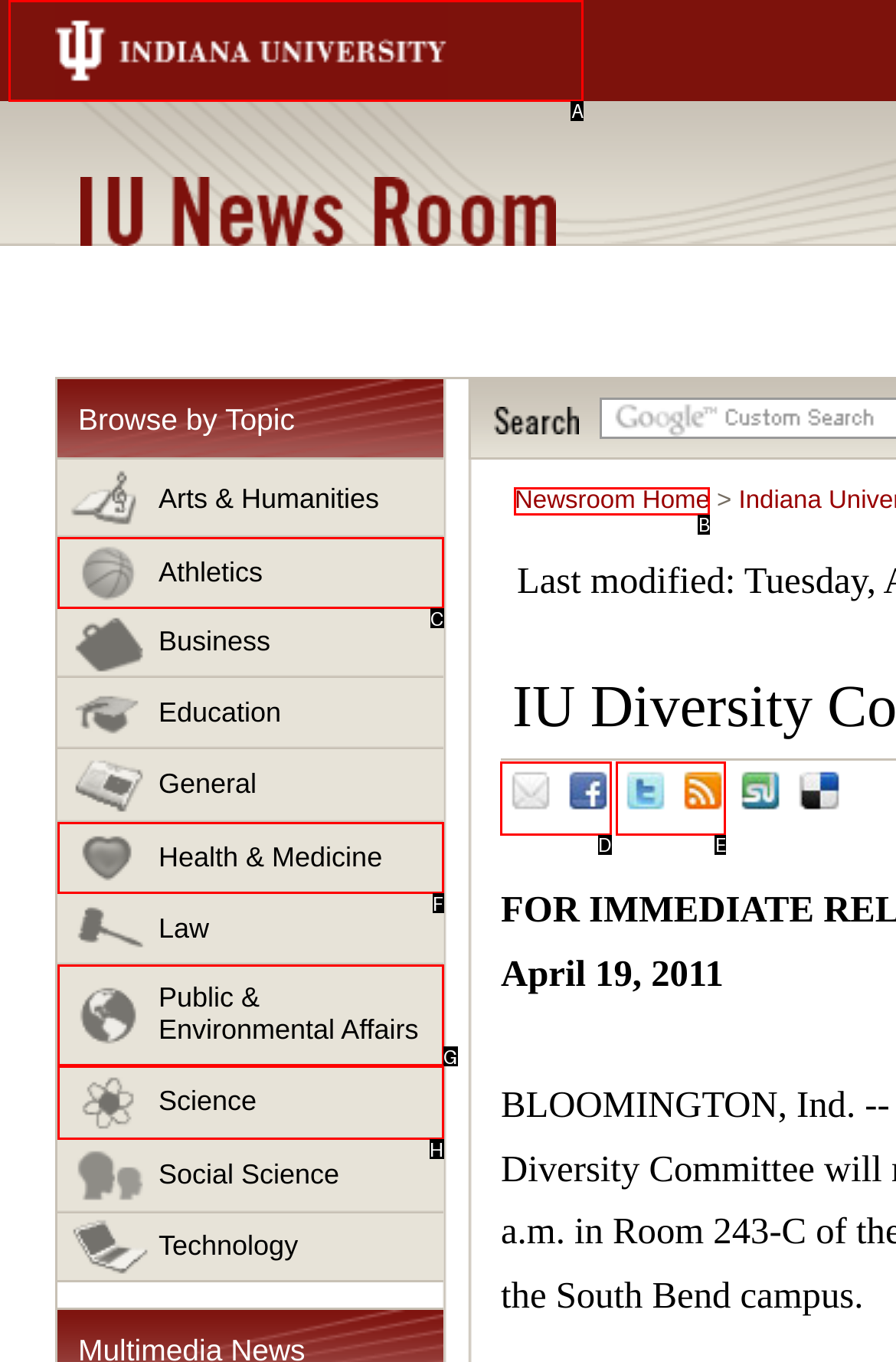Identify the appropriate lettered option to execute the following task: Read the article by Valerie Presley
Respond with the letter of the selected choice.

None